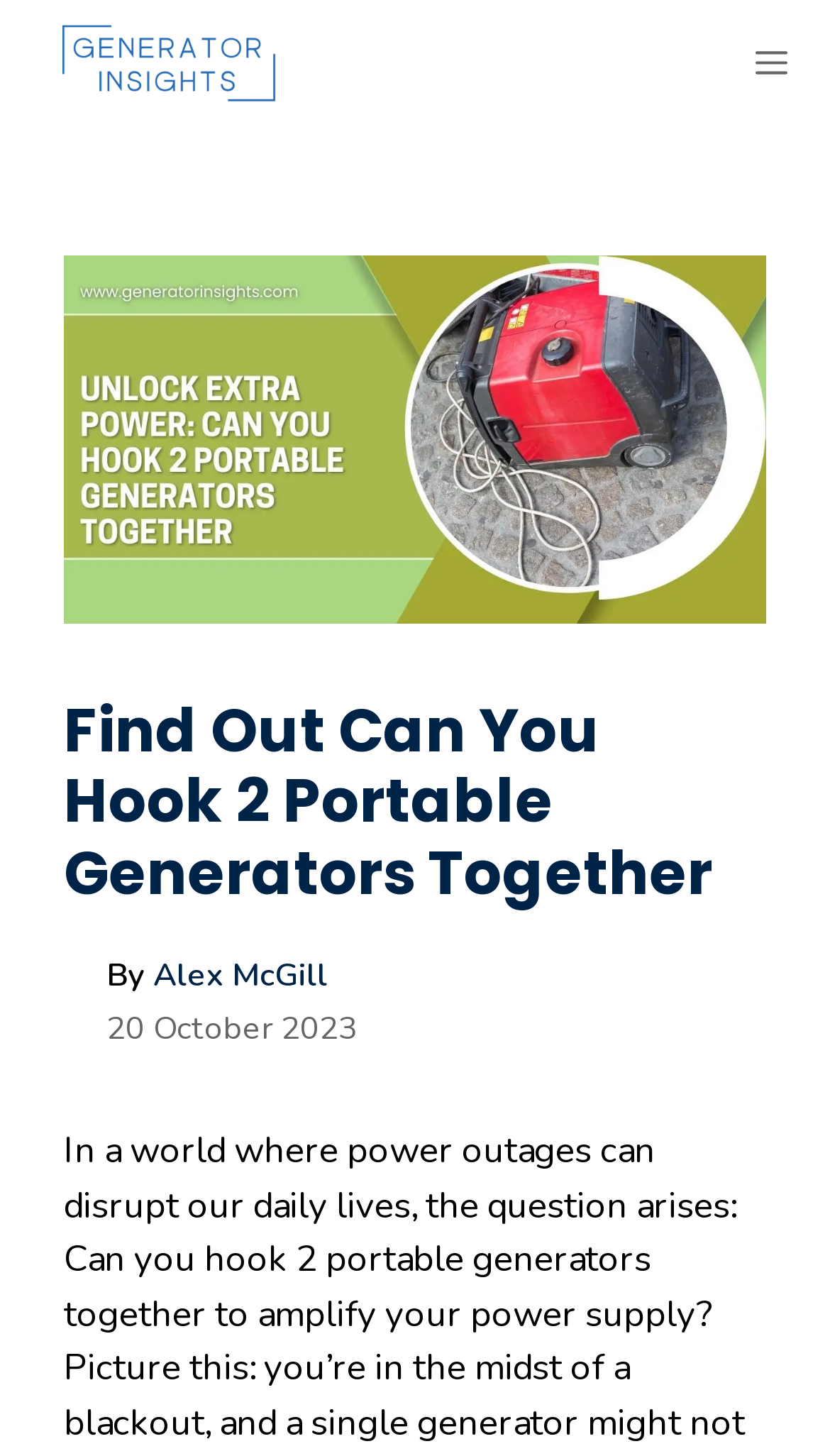Write an exhaustive caption that covers the webpage's main aspects.

The webpage is about discovering the ultimate solution for power needs, specifically exploring the possibility of hooking two portable generators together for enhanced performance. 

At the top left of the page, there is a link to "Generator Insights" accompanied by an image with the same name. On the top right, a "MENU" button is located, which controls the mobile menu. 

Below the top section, a large image takes up most of the width, with the title "Unlock Extra Power: Can You Hook 2 Portable Generators Together". 

Underneath the image, a header section is divided into three parts. The main heading "Find Out Can You Hook 2 Portable Generators Together" is centered, with the author's name "Alex McGill" and the publication date "20 October 2023" on either side.